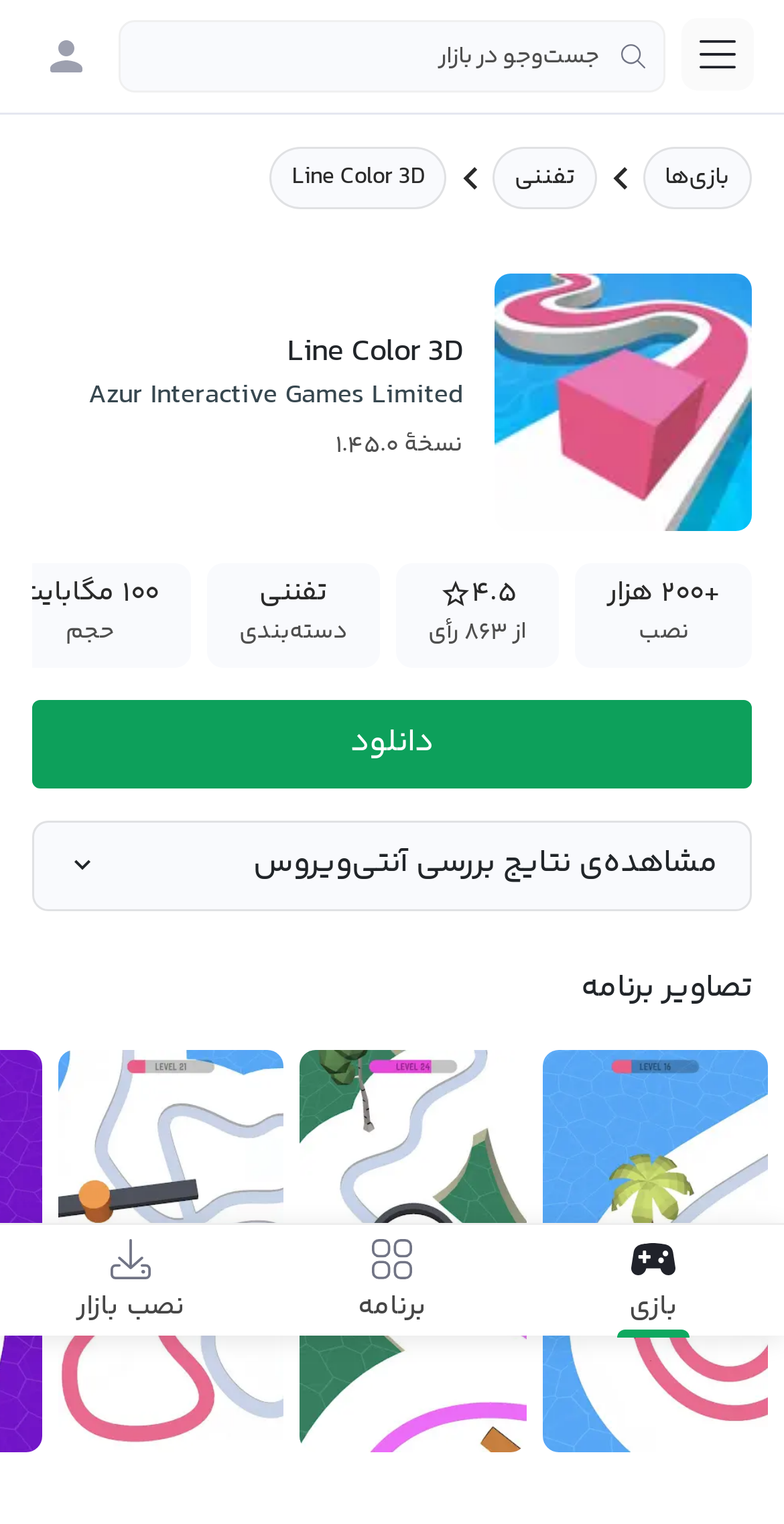Answer the question with a brief word or phrase:
What is the version of the game?

۱.۴۵.۰